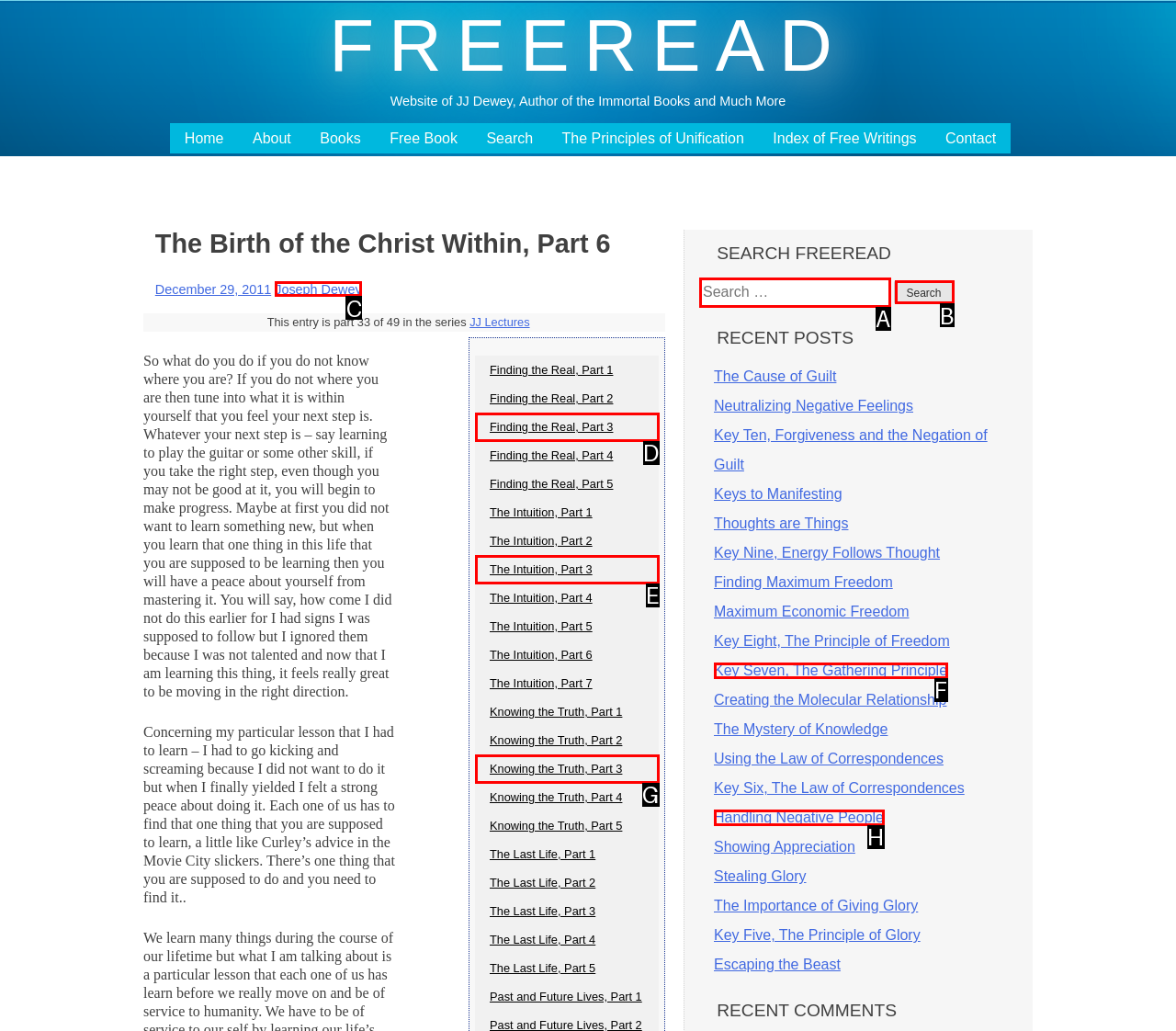For the given instruction: Search for a keyword, determine which boxed UI element should be clicked. Answer with the letter of the corresponding option directly.

B